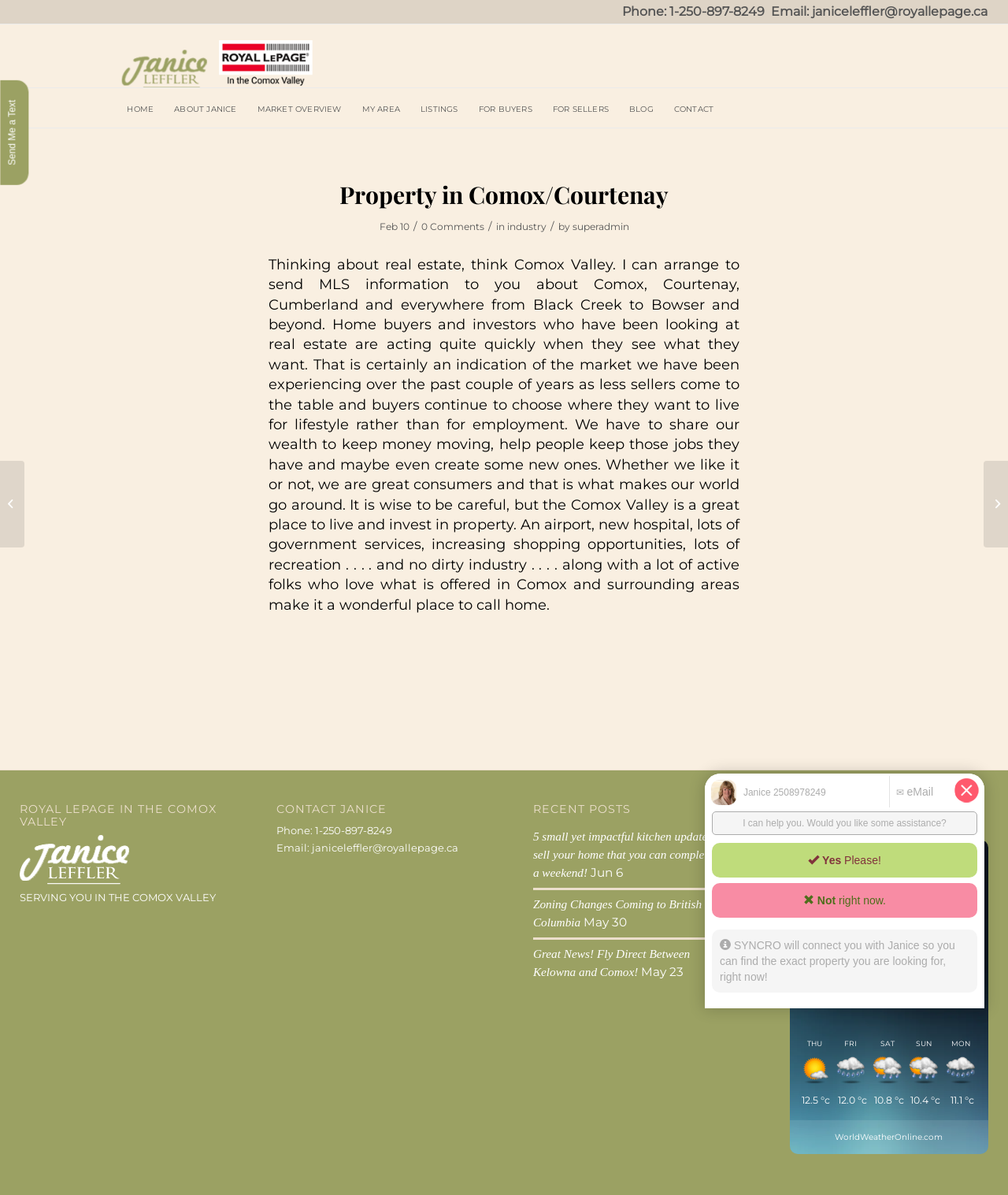Please give a succinct answer to the question in one word or phrase:
What is the topic of the blog post mentioned on the webpage?

kitchen updates